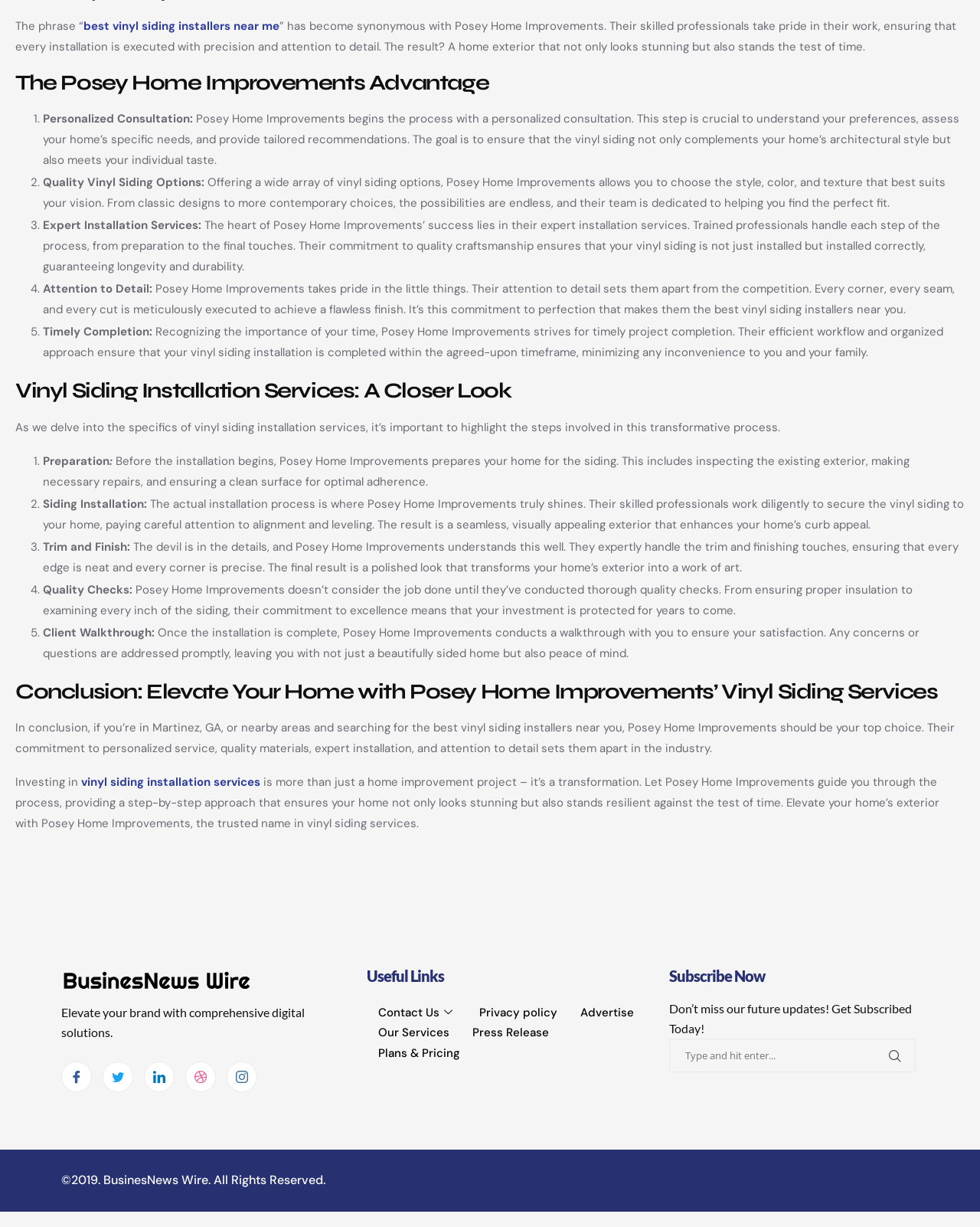Identify the bounding box of the UI element described as follows: "aria-label="Instagram"". Provide the coordinates as four float numbers in the range of 0 to 1 [left, top, right, bottom].

[0.231, 0.865, 0.262, 0.89]